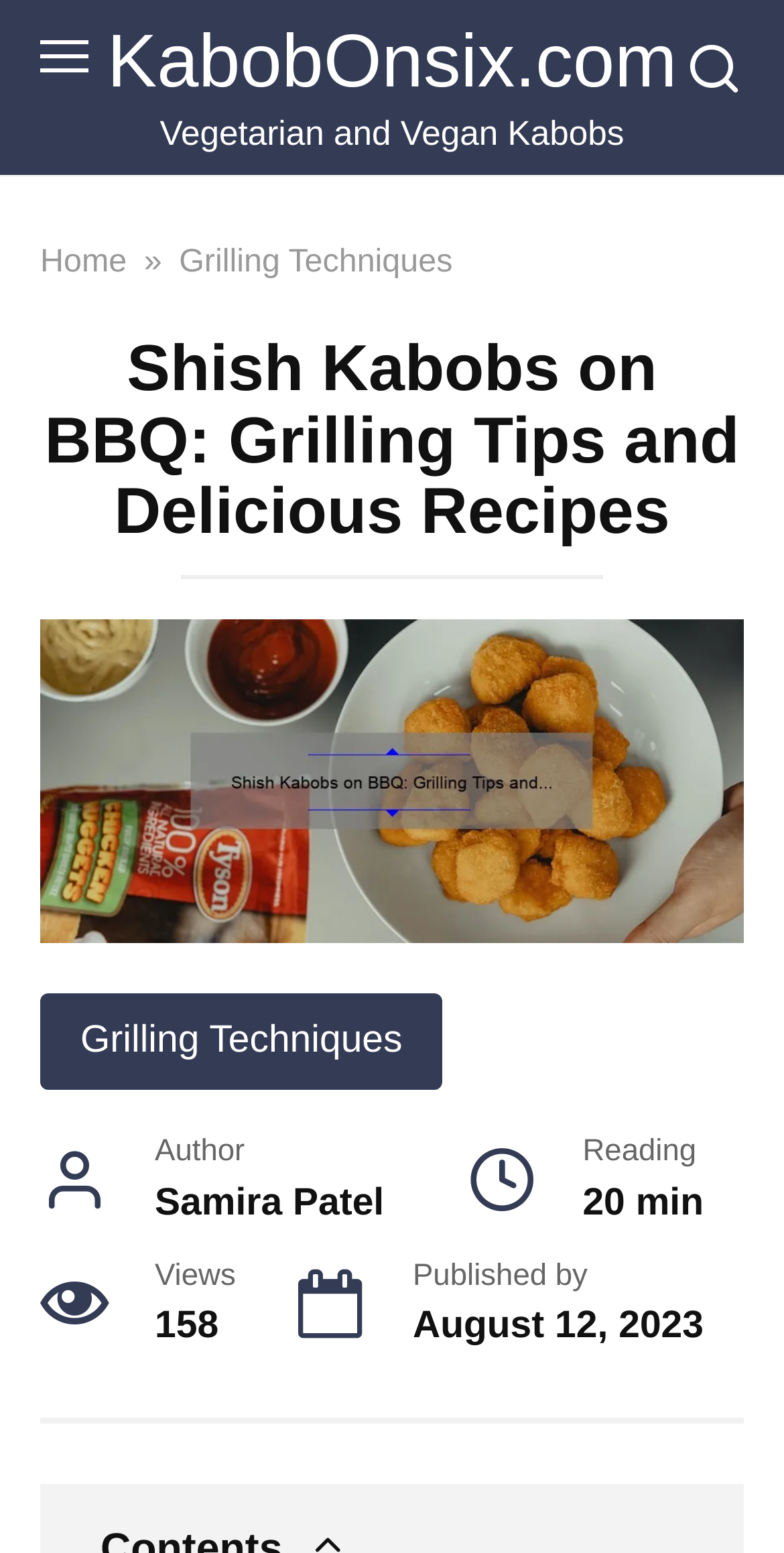Provide your answer to the question using just one word or phrase: How many views does this article have?

158